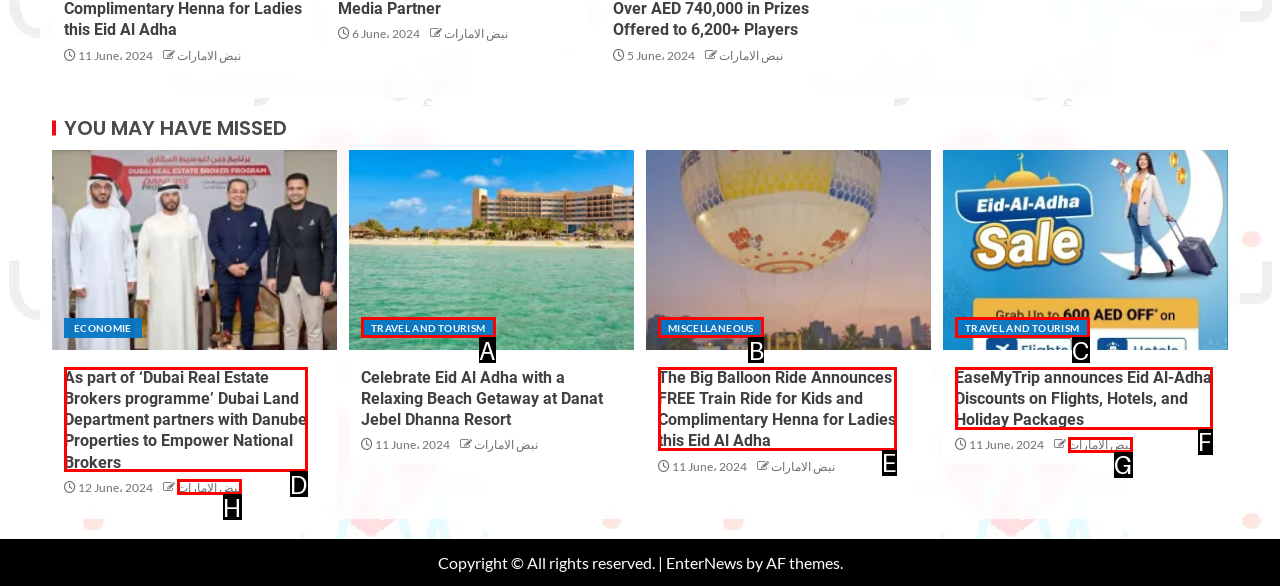Pick the option that best fits the description: Travel and Tourism. Reply with the letter of the matching option directly.

A